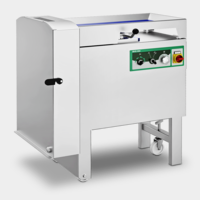Who is the ideal user of the MHS 850 / 1000?
Look at the webpage screenshot and answer the question with a detailed explanation.

The caption states that the MHS 850 / 1000 is 'ideal for butchers and food service providers looking to enhance their slicing and portioning capabilities', indicating that these professionals are the intended users of the machine.